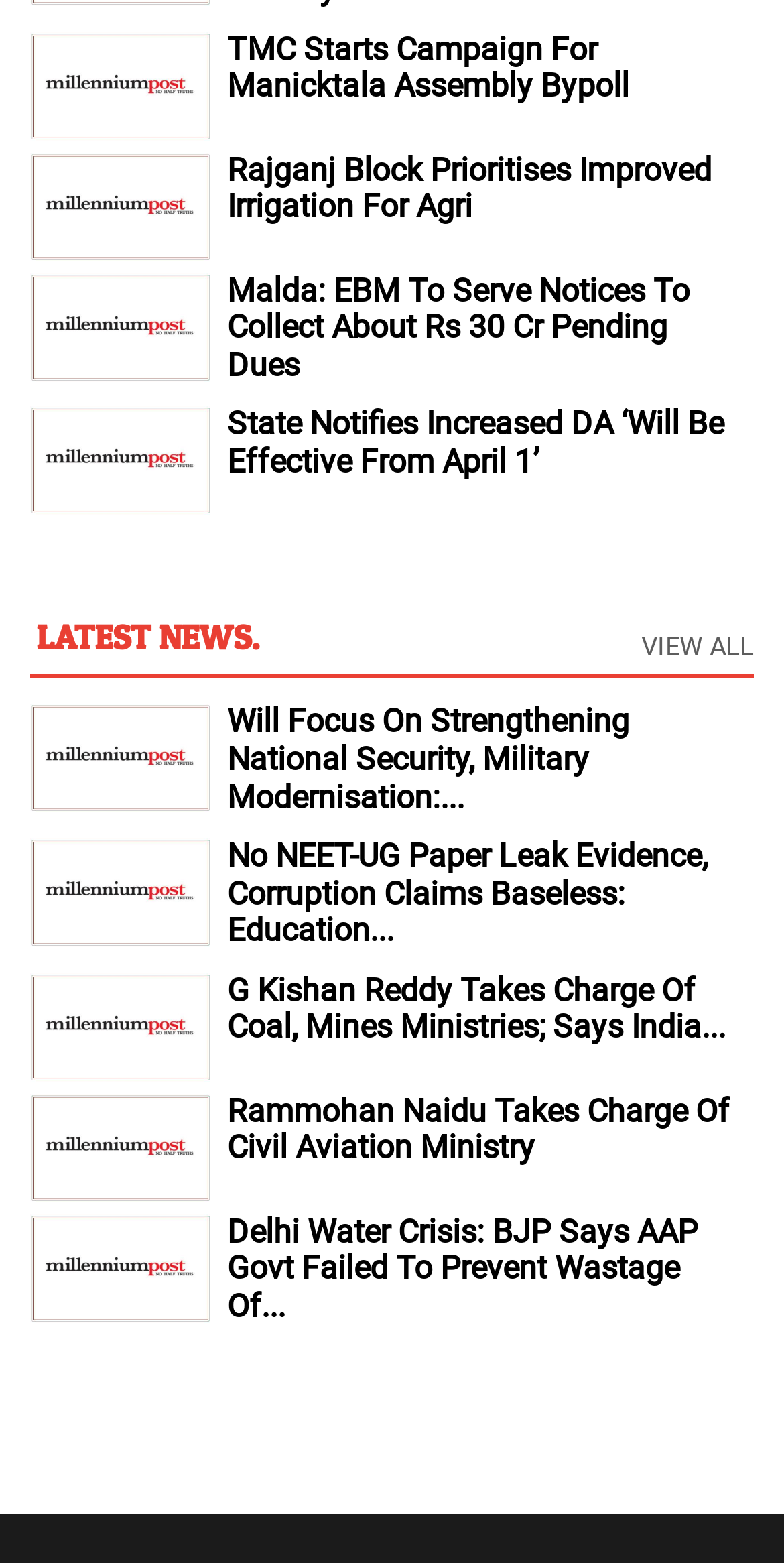How many news articles are displayed on this webpage?
Using the visual information, reply with a single word or short phrase.

10